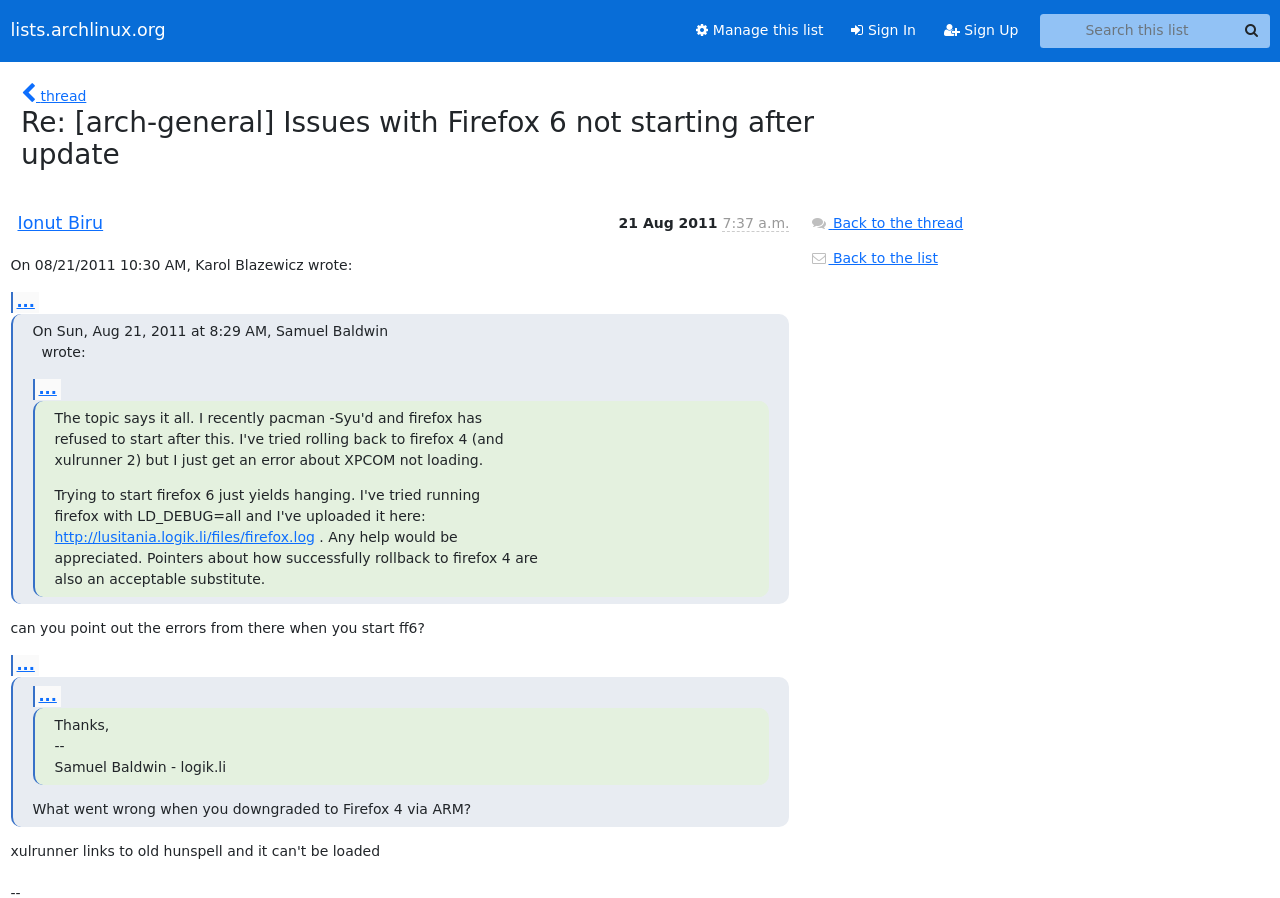Describe all the visual and textual components of the webpage comprehensively.

This webpage appears to be a discussion thread from an online forum, specifically the Arch-general mailing list. At the top, there are several links, including "lists.archlinux.org", "Manage this list", "Sign In", and "Sign Up", which are positioned horizontally across the top of the page. 

Below these links, there is a search bar with a textbox and a "Search" button, allowing users to search the list. 

The main content of the page is a discussion thread, which starts with a heading "Re: [arch-general] Issues with Firefox 6 not starting after update". The thread is divided into several sections, each with a sender's name, date, and time. The sender's name is displayed as a link, and the date and time are shown in a separate line.

The main content of the thread is a series of blockquotes, which contain the text of the messages exchanged between users. These blockquotes are indented and have a clear hierarchy, with each response nested inside the previous one. The text within the blockquotes includes links to external resources, such as a log file, and mentions of specific actions, like downgrading to Firefox 4.

At the bottom of the page, there are two links, "Back to the thread" and "Back to the list", which allow users to navigate to the previous thread or the main list of discussions.